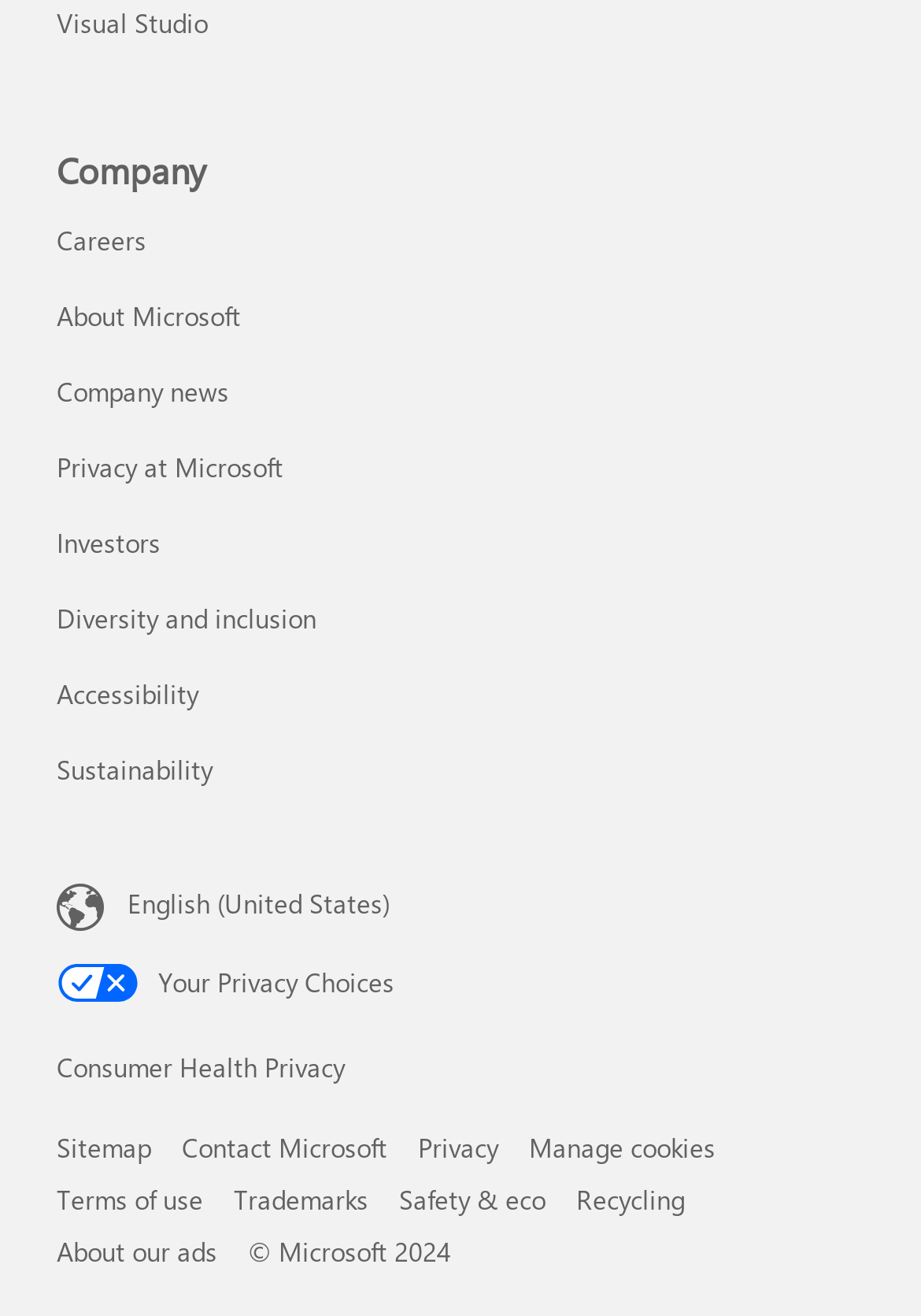Determine the bounding box coordinates of the element's region needed to click to follow the instruction: "Go to Company news". Provide these coordinates as four float numbers between 0 and 1, formatted as [left, top, right, bottom].

[0.062, 0.284, 0.249, 0.311]